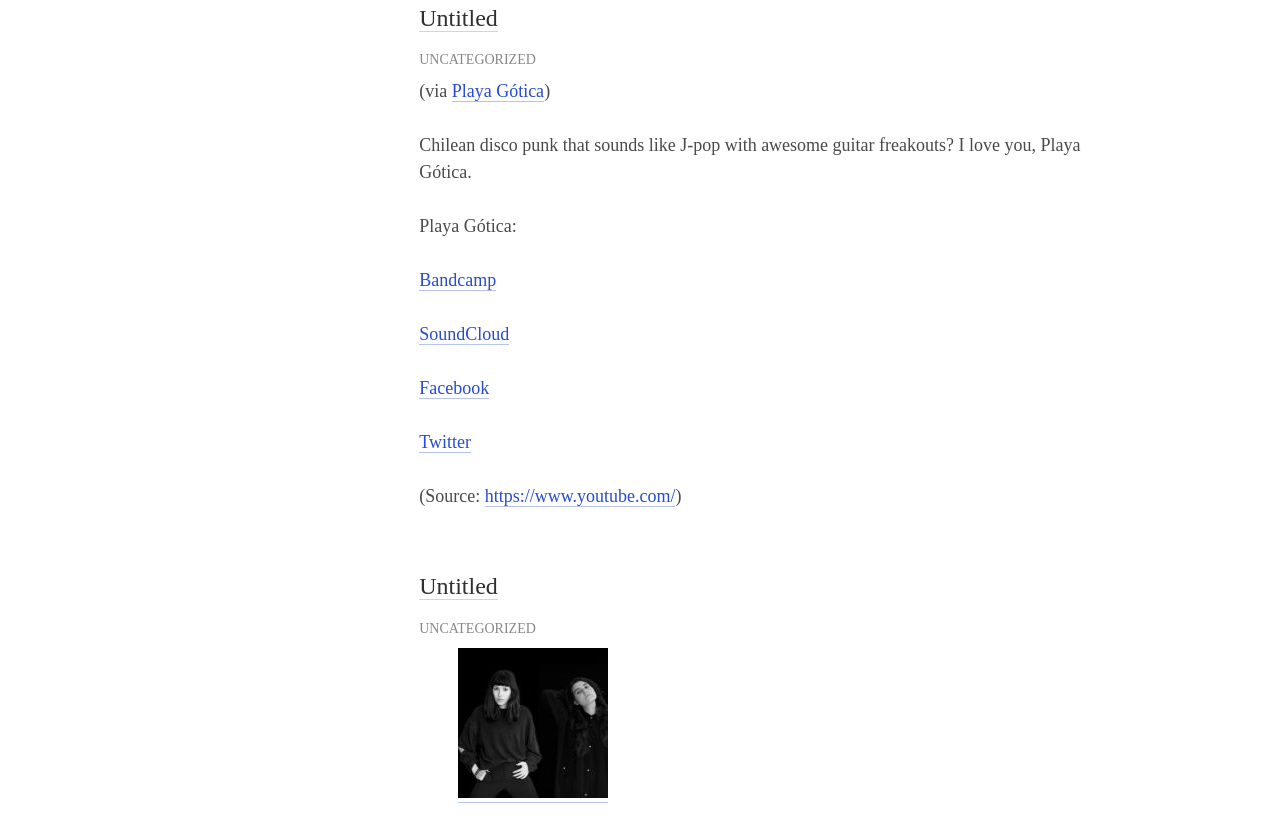Could you locate the bounding box coordinates for the section that should be clicked to accomplish this task: "go to the SoundCloud page of Playa Gótica".

[0.327, 0.386, 0.398, 0.411]